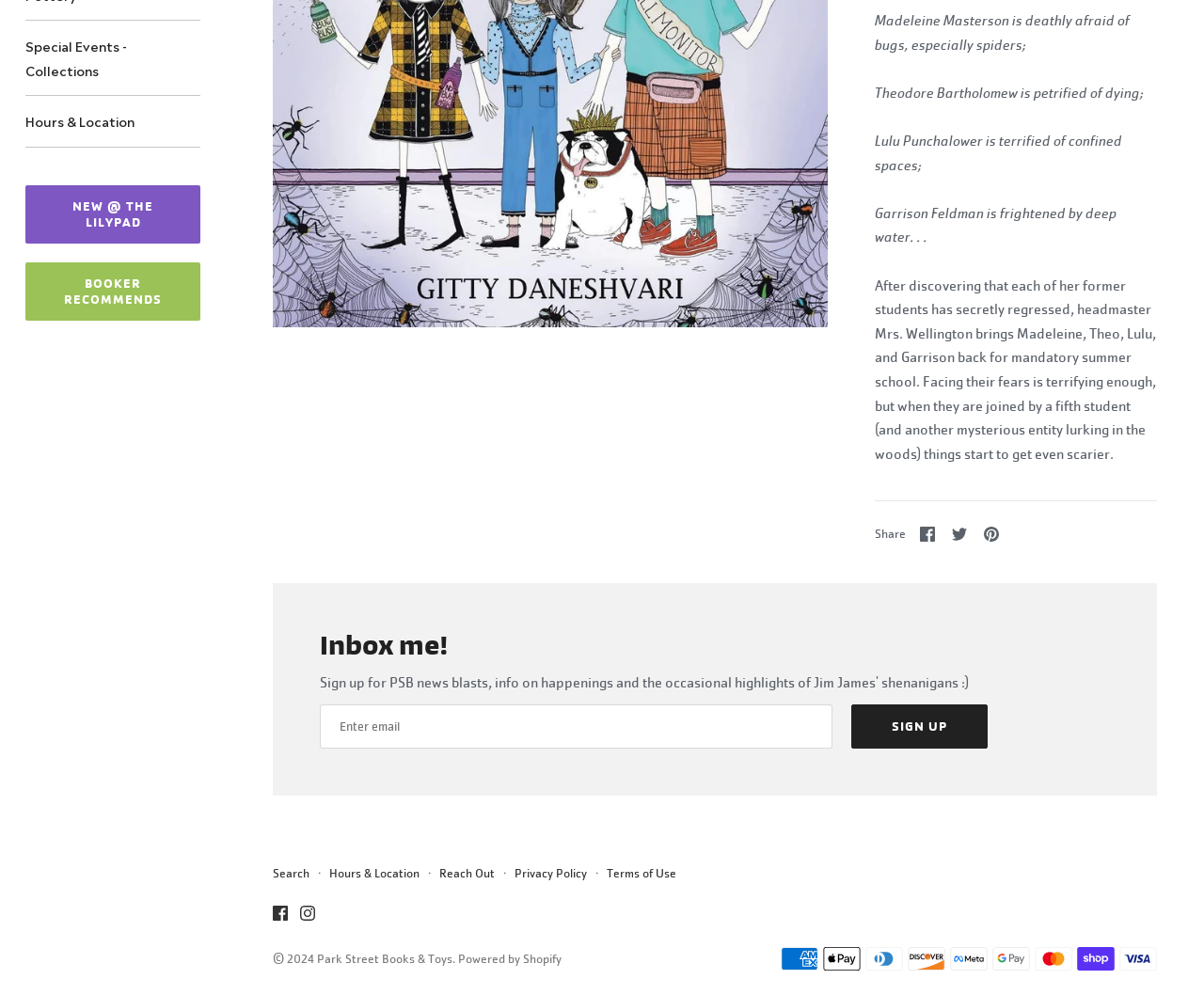Using the description "Special Events - Collections", predict the bounding box of the relevant HTML element.

[0.021, 0.021, 0.166, 0.097]